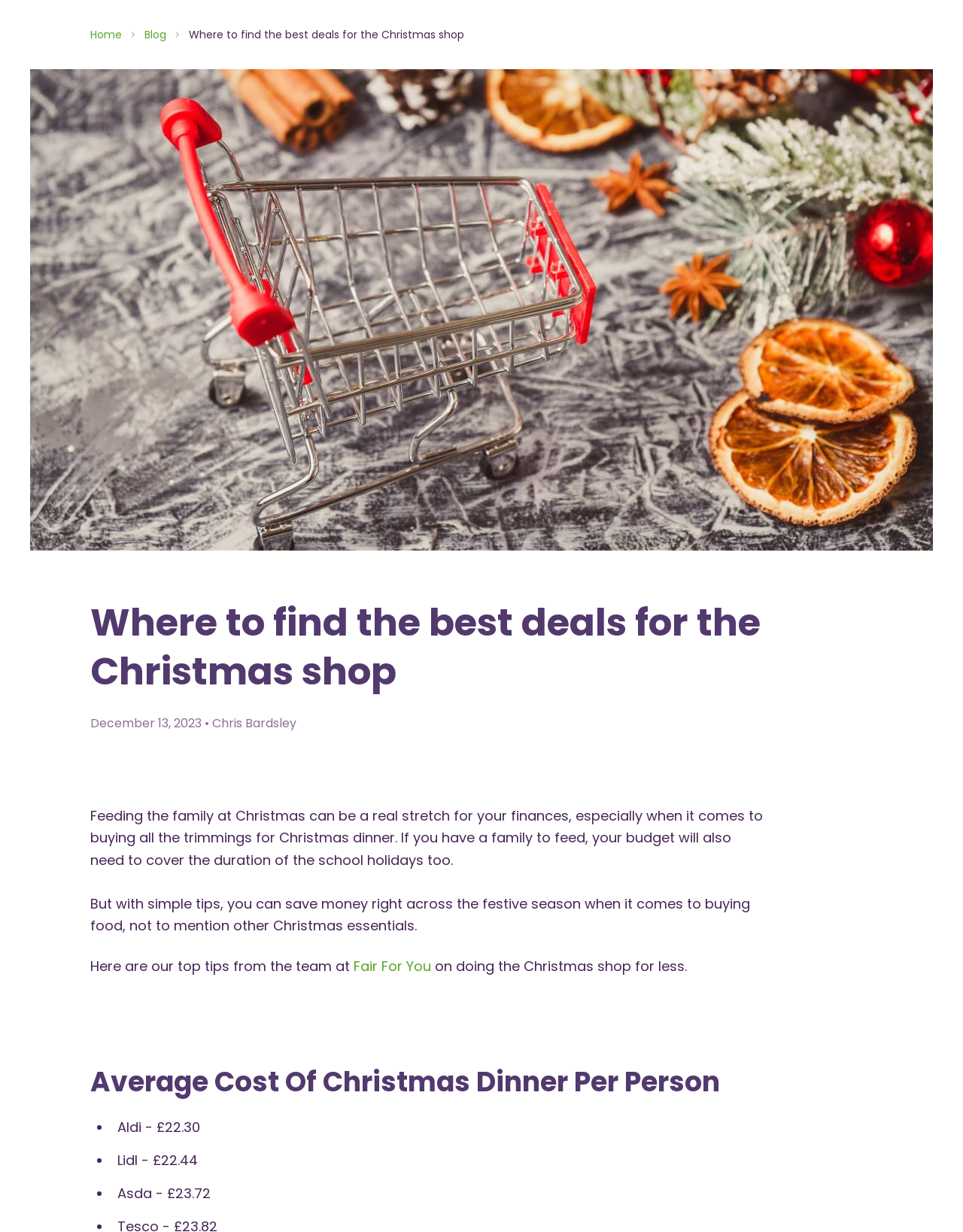Please provide a brief answer to the question using only one word or phrase: 
Who wrote this article?

Chris Bardsley